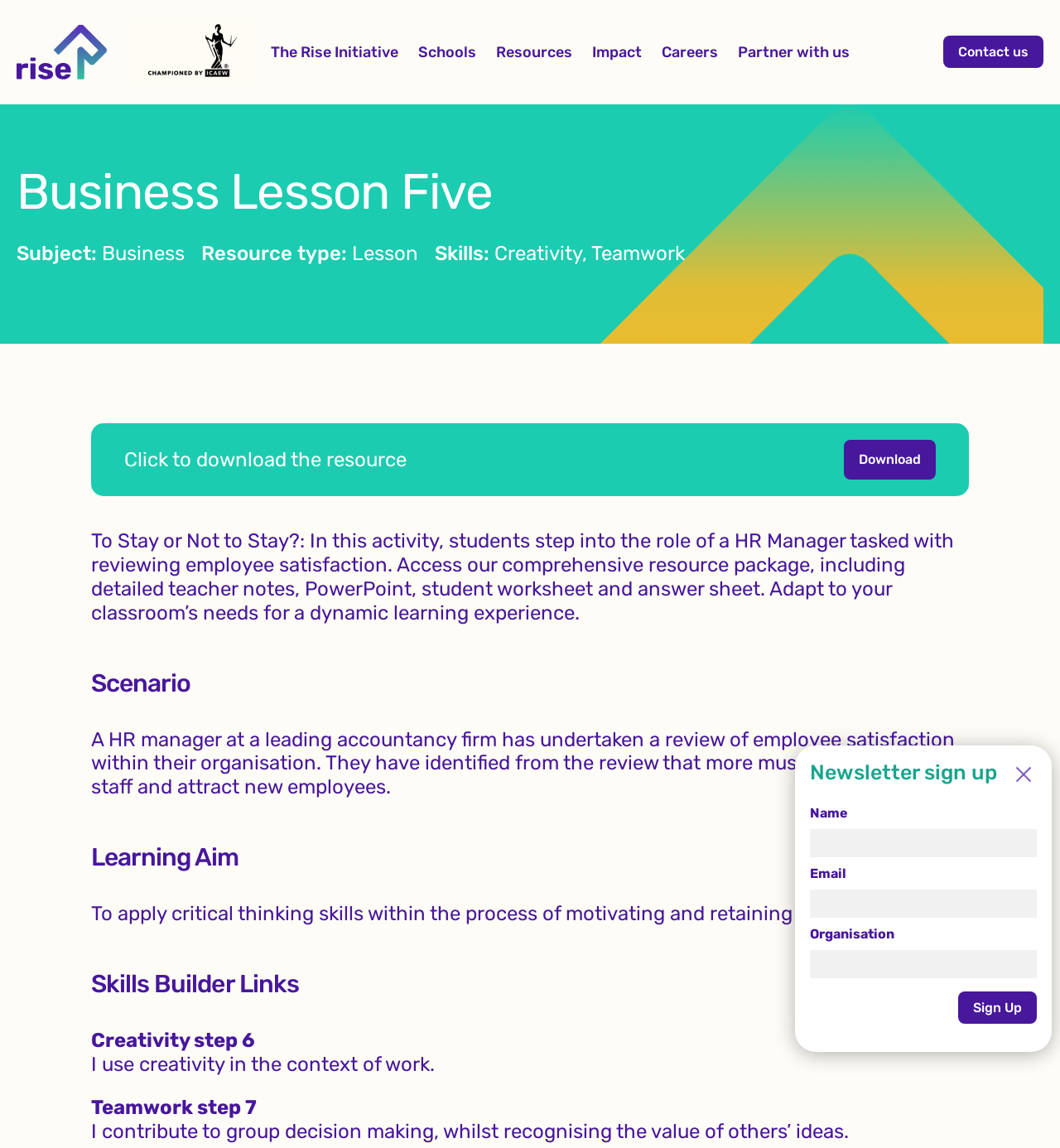Based on the description "Partner with us", find the bounding box of the specified UI element.

[0.696, 0.037, 0.802, 0.053]